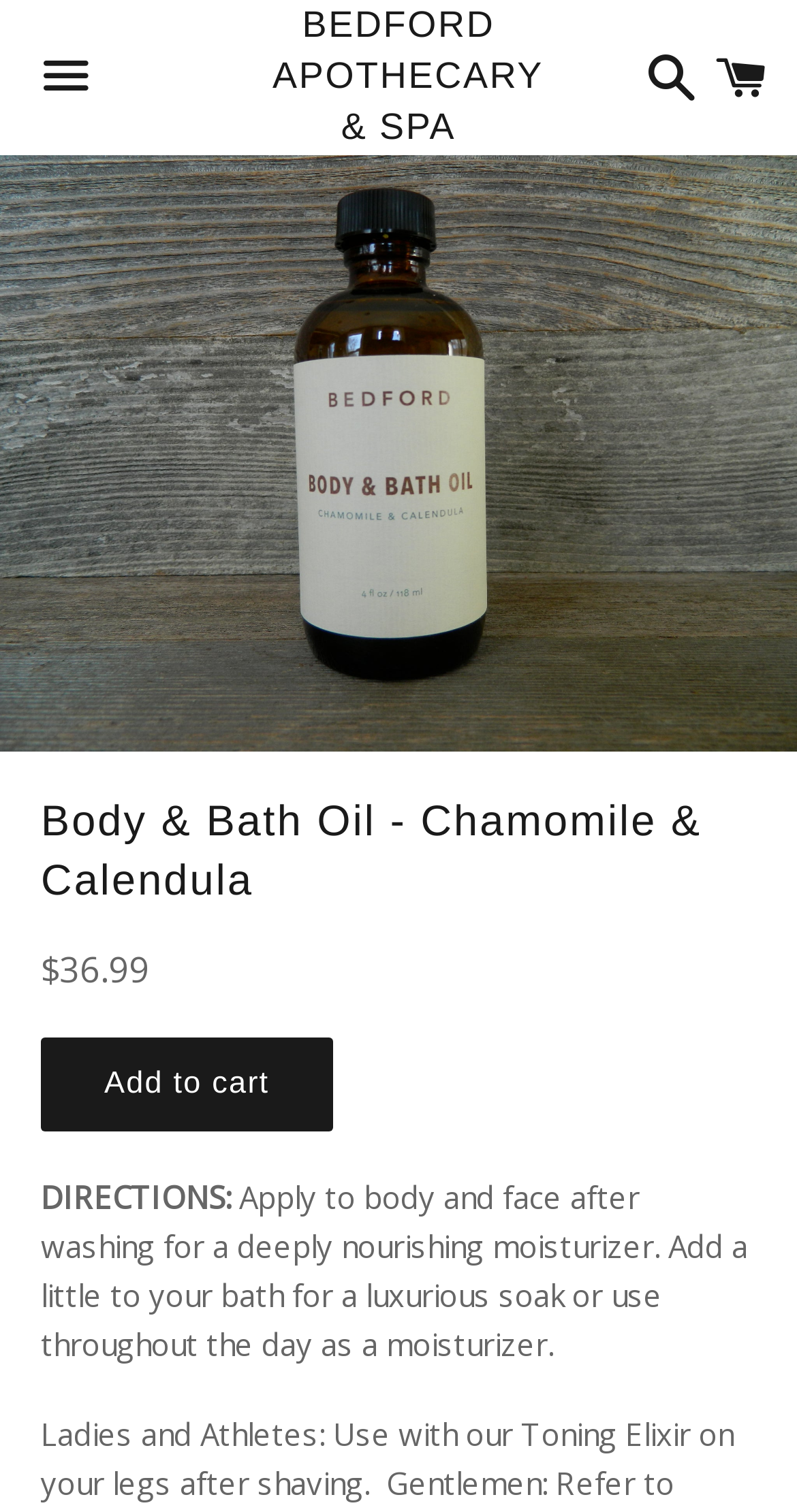Calculate the bounding box coordinates for the UI element based on the following description: "Menu". Ensure the coordinates are four float numbers between 0 and 1, i.e., [left, top, right, bottom].

[0.026, 0.009, 0.141, 0.093]